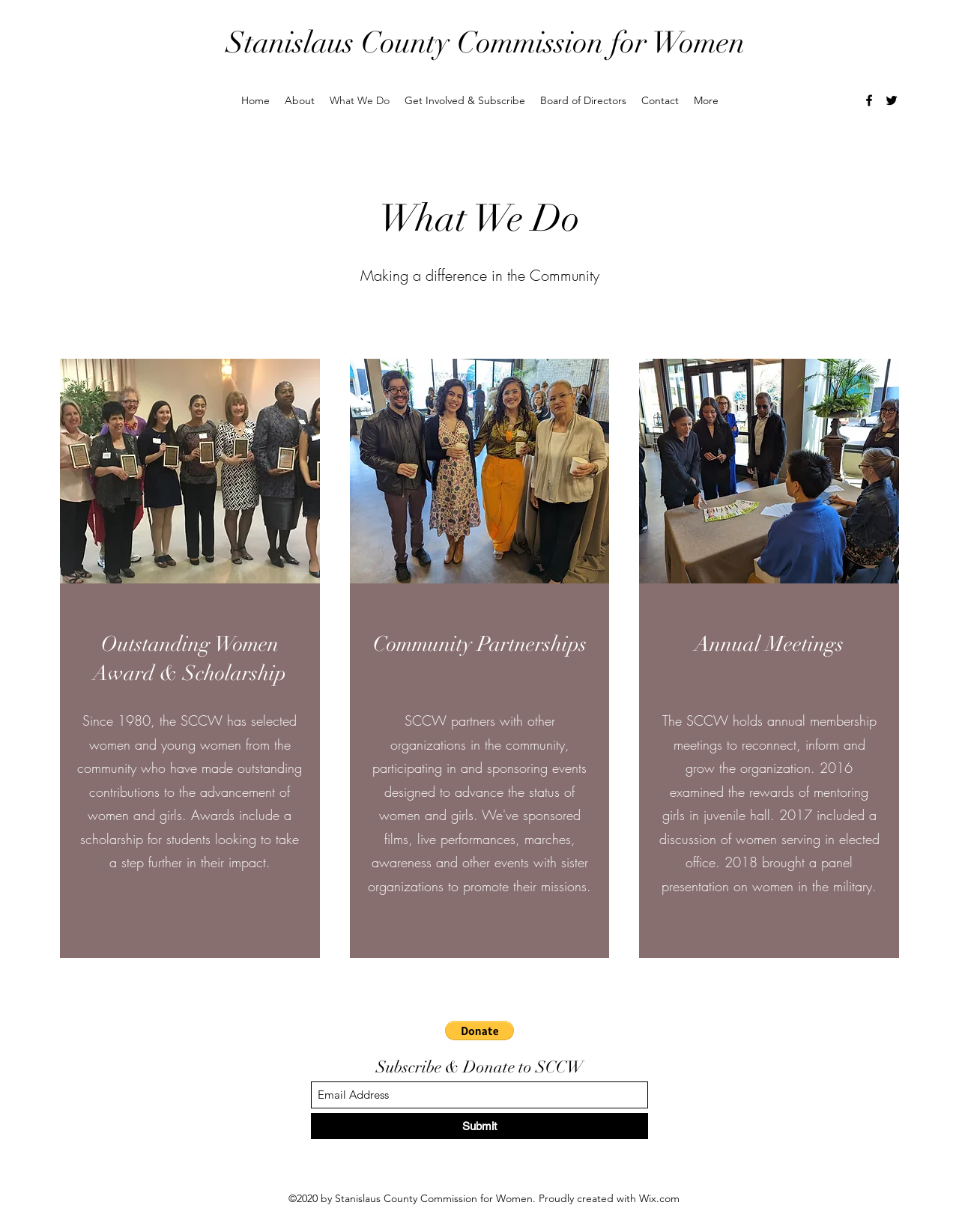Determine the bounding box coordinates for the area you should click to complete the following instruction: "Click on the Home link".

[0.243, 0.072, 0.289, 0.091]